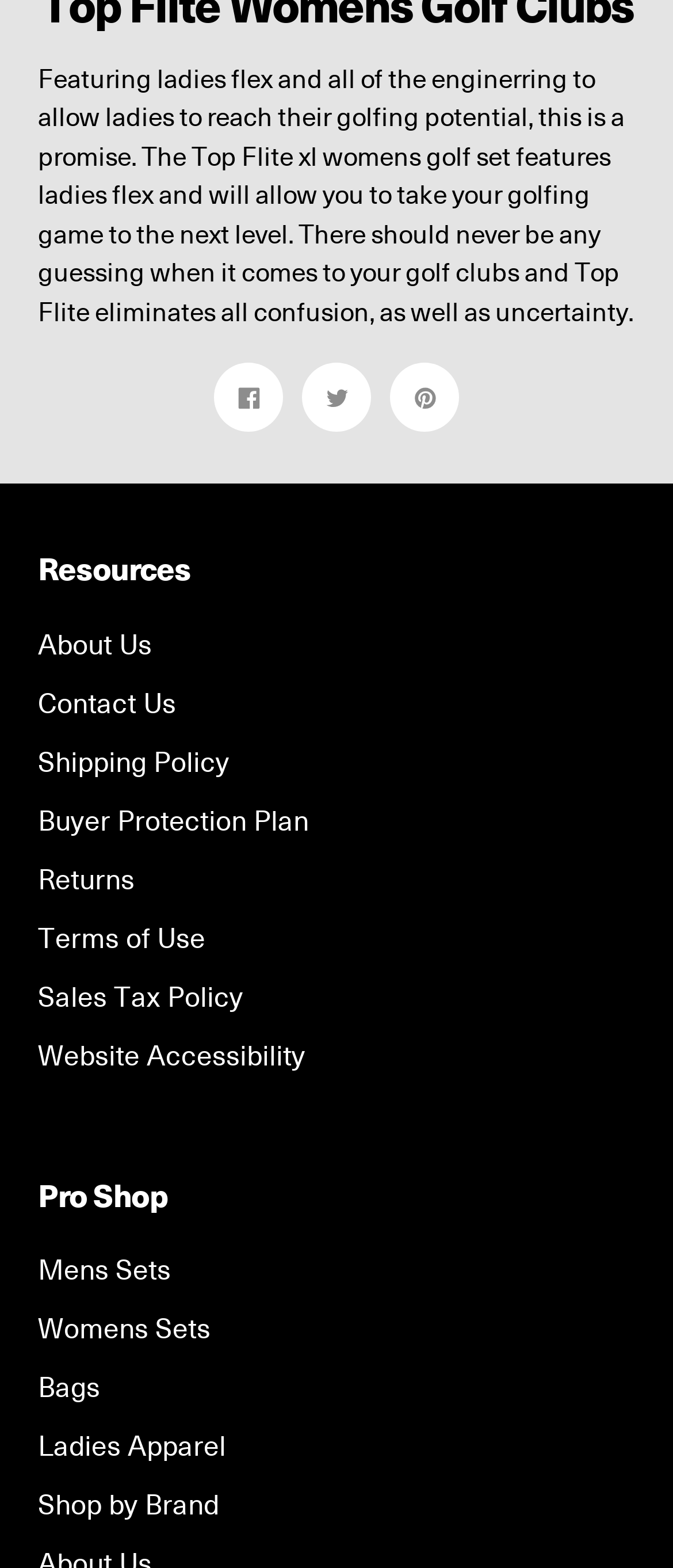What social media platforms can you share on?
Refer to the image and give a detailed answer to the question.

The webpage provides links to share the content on social media platforms, specifically Facebook, Twitter, and Pinterest, which are indicated by the link elements with IDs 555, 556, and 557 respectively.